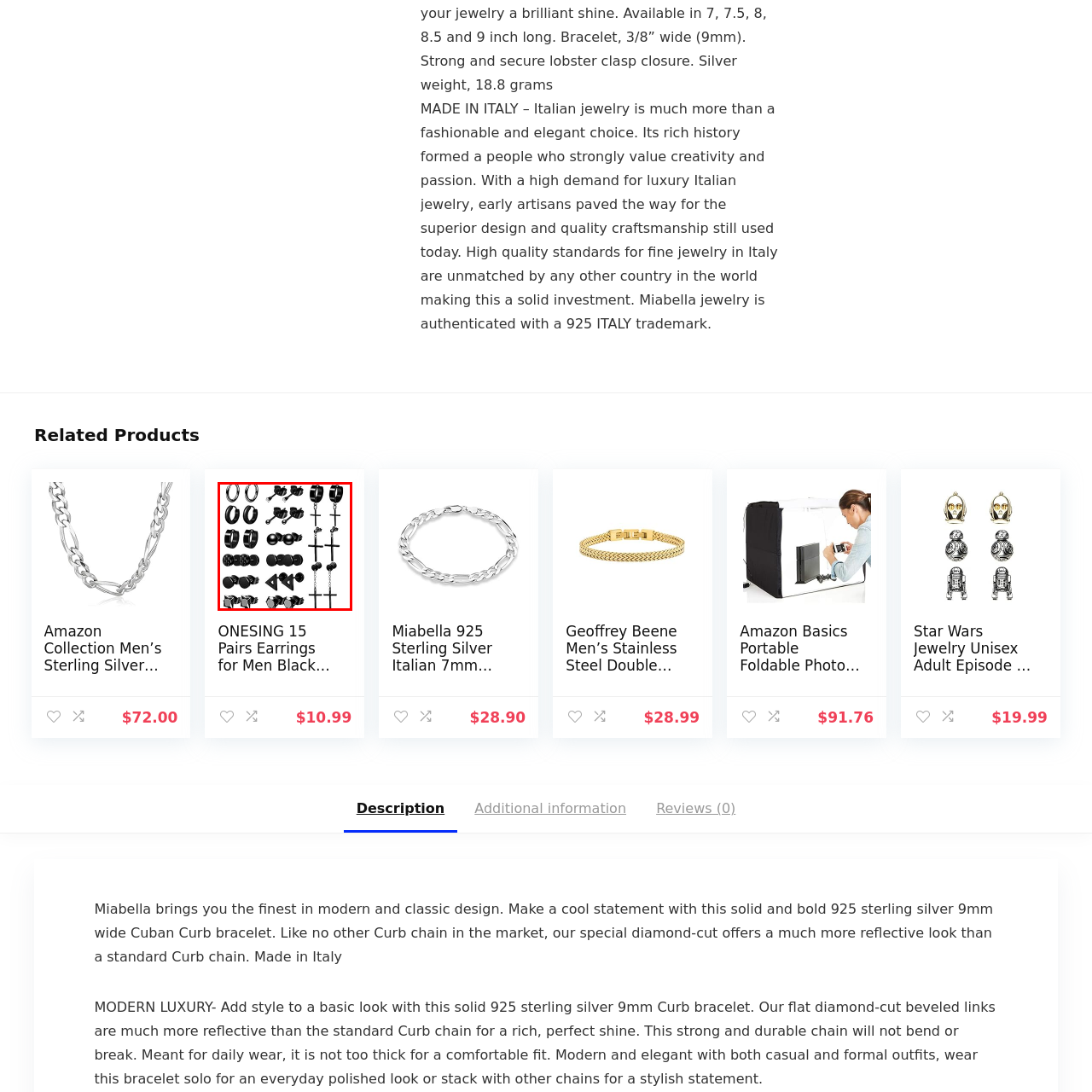Describe the scene captured within the highlighted red boundary in great detail.

This image showcases a collection of 15 pairs of earrings designed for men, featuring a variety of styles made from stainless steel. The assortment includes classic black stud earrings, huggie hoops, and stylish drop earrings with cross details. This diverse range is perfect for anyone looking to add a touch of modern elegance to their accessories. Each pair is crafted for durability and comfort, ensuring they are suitable for everyday wear while making a bold fashion statement. The black finish adds a contemporary edge, making these earrings versatile enough to pair with any outfit, from casual to formal.